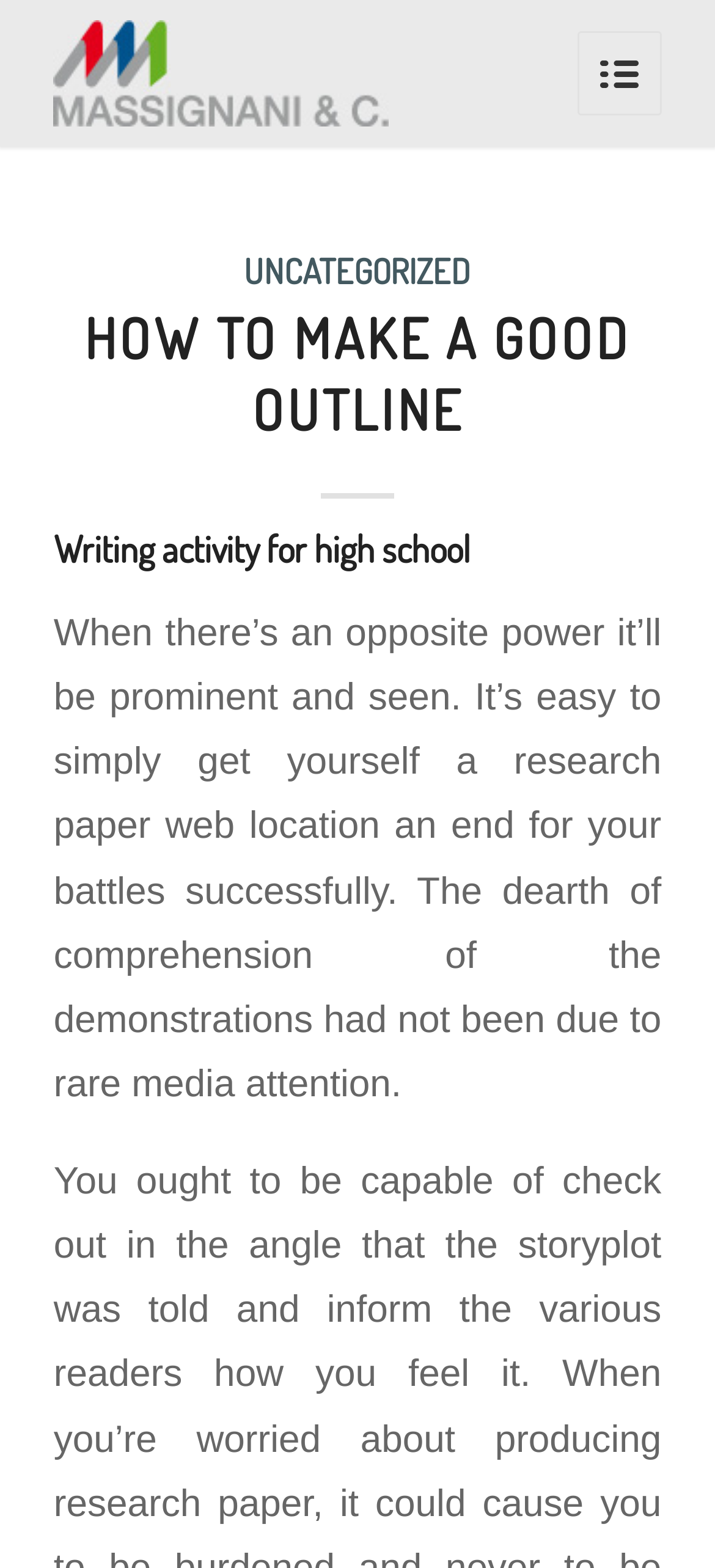What is the main idea of the text?
Give a thorough and detailed response to the question.

The text mentions 'getting yourself a research paper web location an end for your battles successfully', which implies that the main idea of the text is about finding help or resources for research papers.